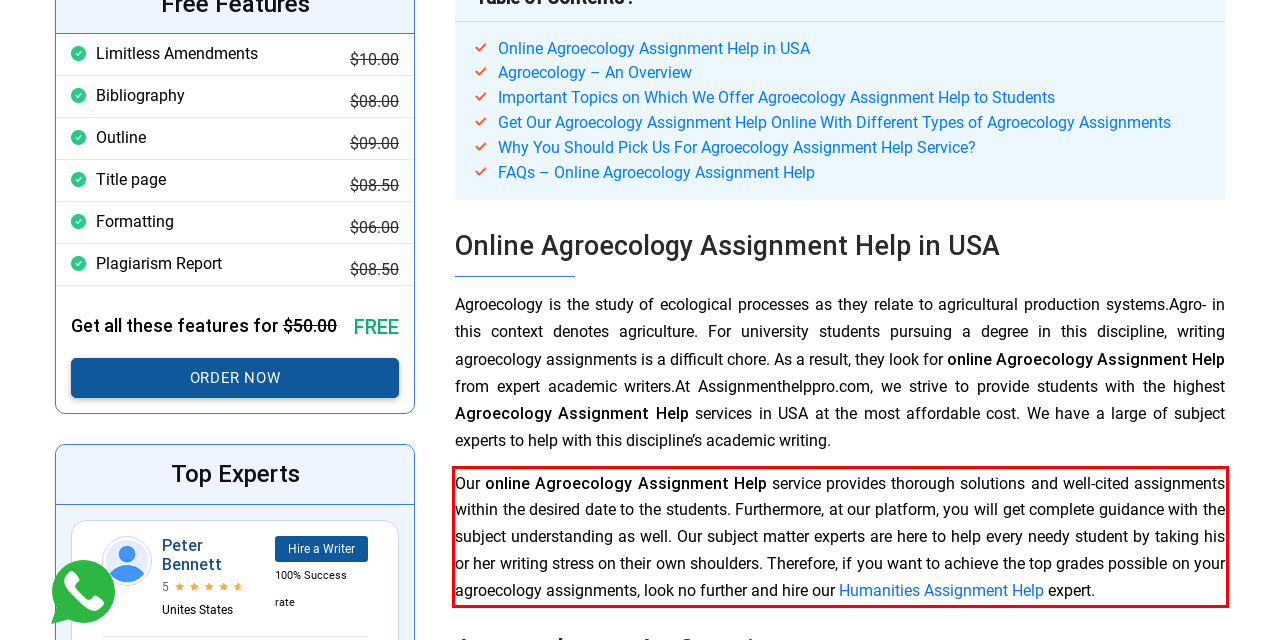Perform OCR on the text inside the red-bordered box in the provided screenshot and output the content.

Our online Agroecology Assignment Help service provides thorough solutions and well-cited assignments within the desired date to the students. Furthermore, at our platform, you will get complete guidance with the subject understanding as well. Our subject matter experts are here to help every needy student by taking his or her writing stress on their own shoulders. Therefore, if you want to achieve the top grades possible on your agroecology assignments, look no further and hire our Humanities Assignment Help expert.